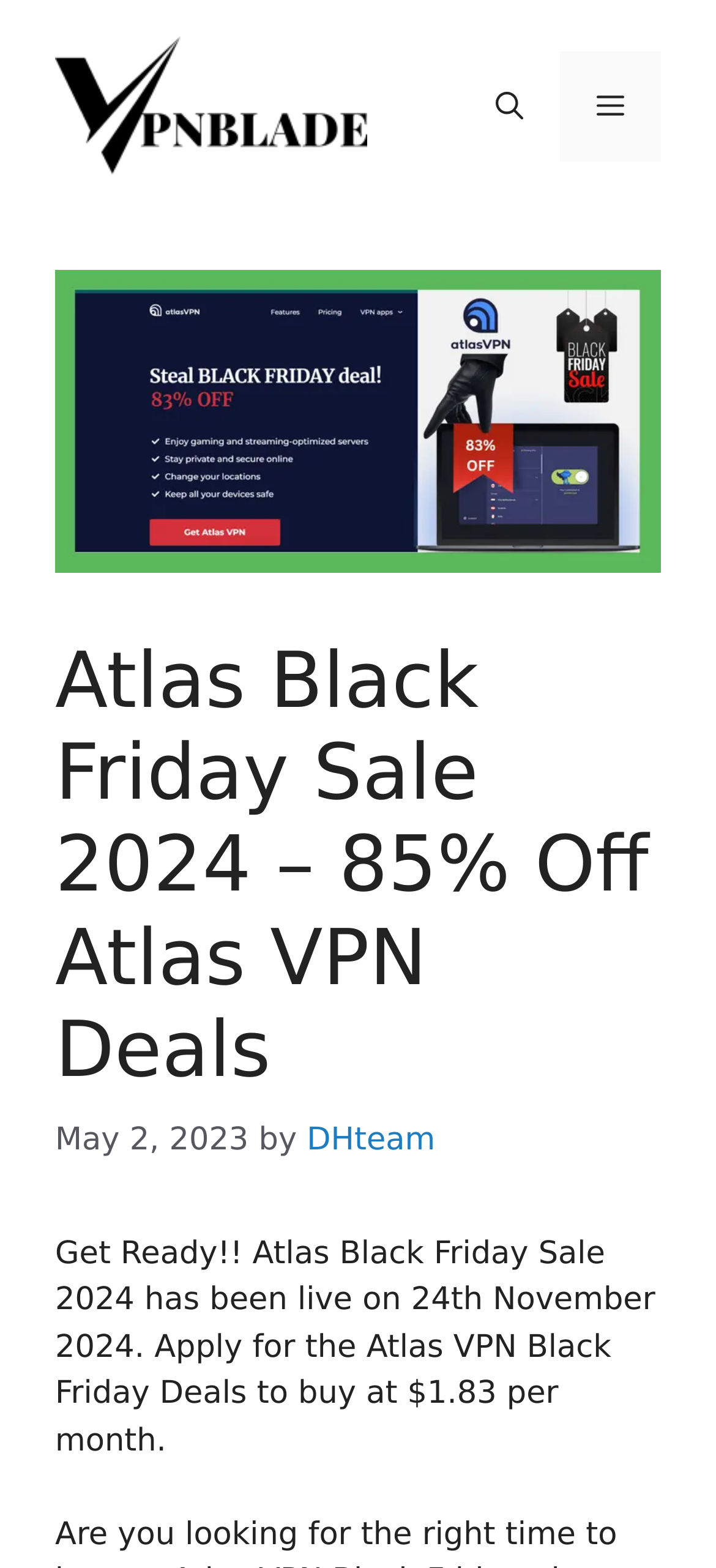What is the discount percentage for Atlas VPN Black Friday Sale?
Please provide a comprehensive answer based on the contents of the image.

The discount percentage can be found in the heading 'Atlas Black Friday Sale 2024 – 85% Off Atlas VPN Deals' which indicates that the sale offers 85% off on Atlas VPN.